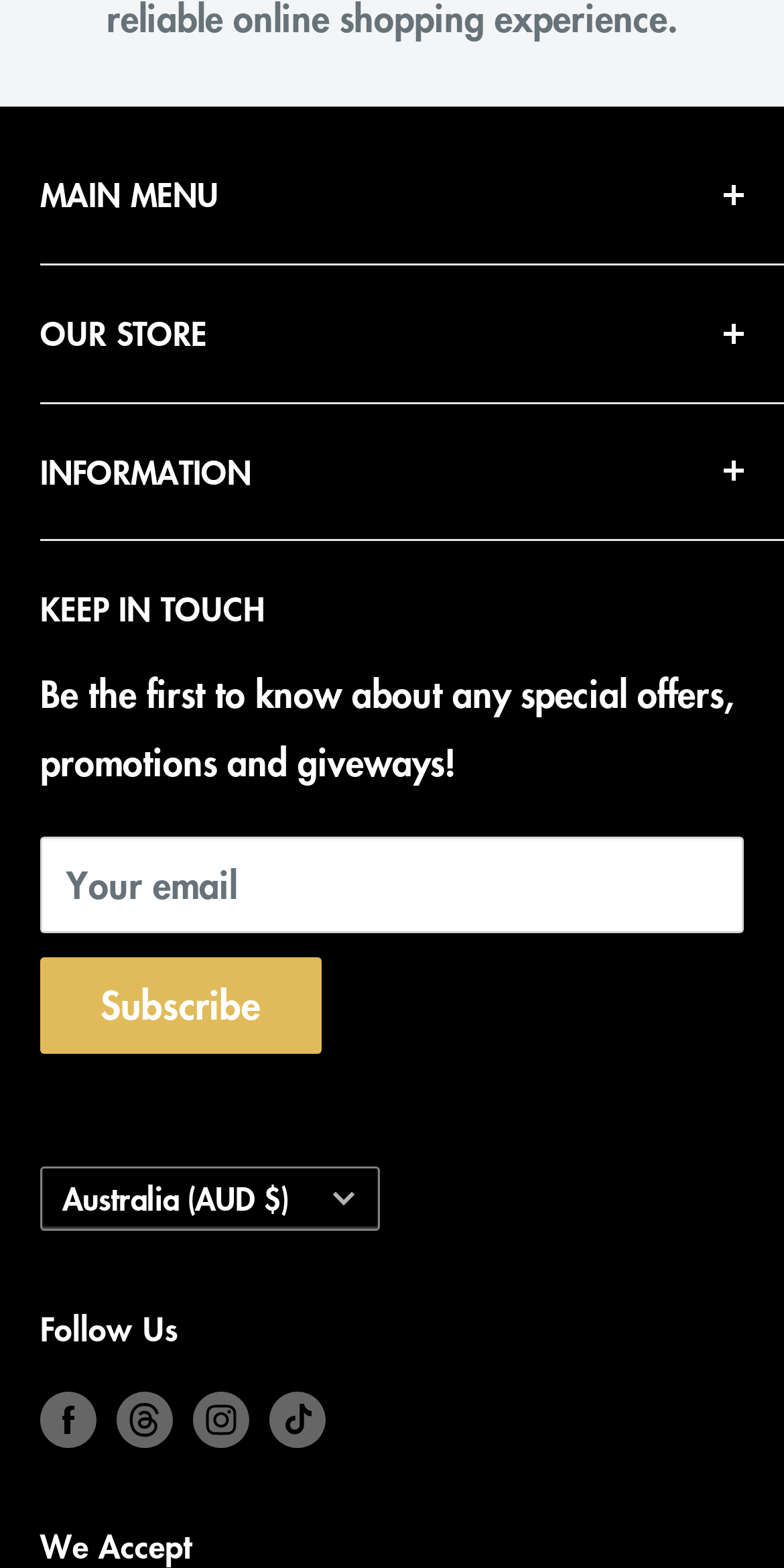How many links are under the 'OUR STORE' button?
Please give a detailed and elaborate explanation in response to the question.

The 'OUR STORE' button is located at the top of the webpage, and it has four links underneath it. These links are 'About Us', 'Contact Us', 'Shipping', and 'Payments'.